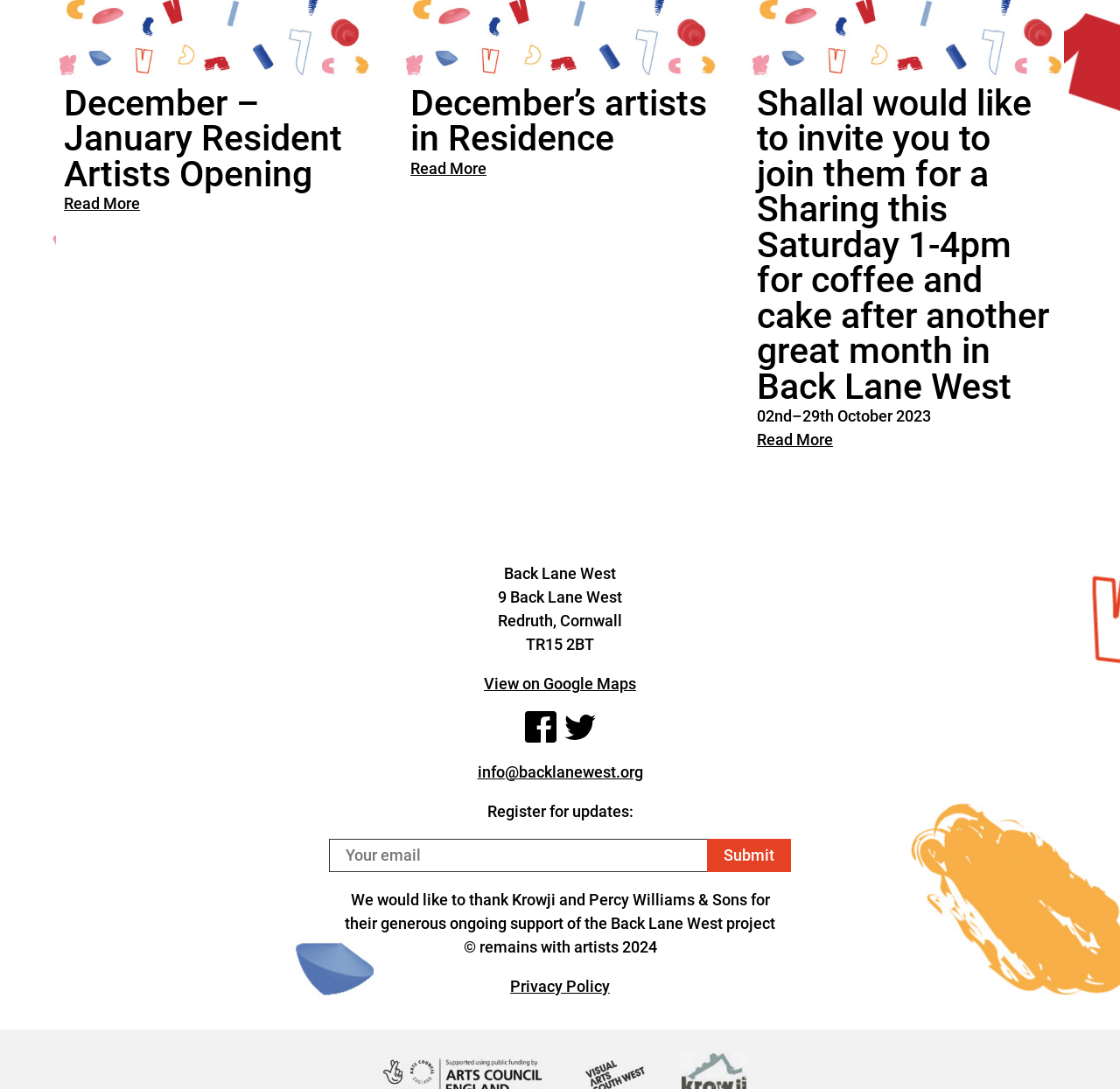Please find the bounding box coordinates (top-left x, top-left y, bottom-right x, bottom-right y) in the screenshot for the UI element described as follows: aria-label="Go to LinkedIn"

None